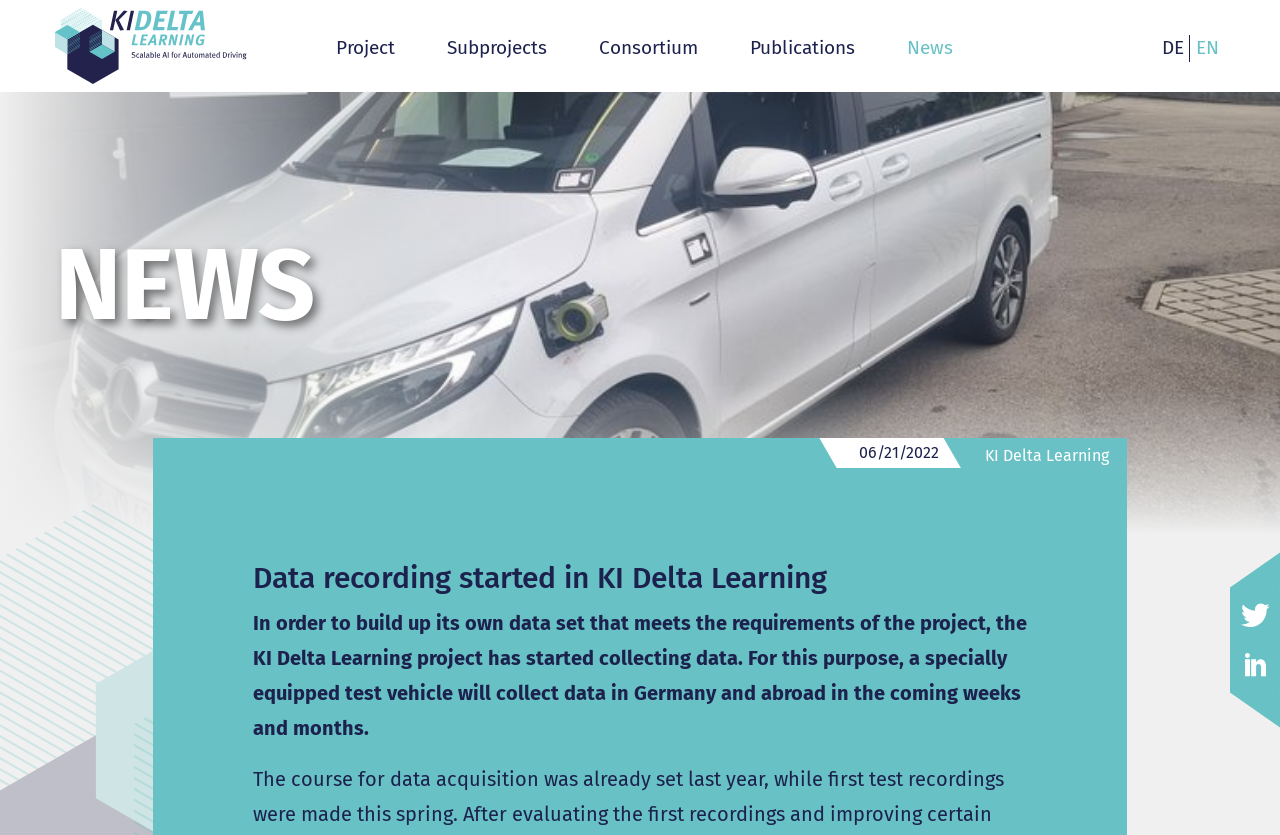Give a one-word or short phrase answer to the question: 
What languages are available on the webpage?

DE and EN